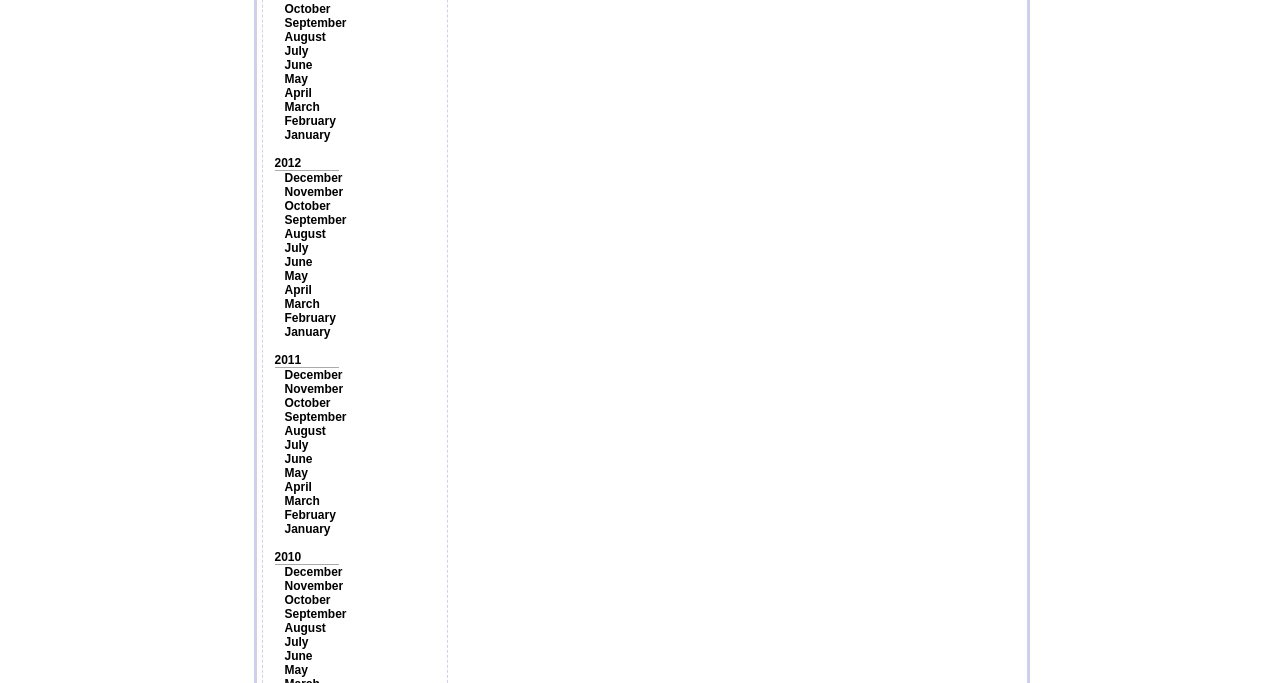Specify the bounding box coordinates of the area to click in order to follow the given instruction: "View 2012."

[0.214, 0.228, 0.235, 0.249]